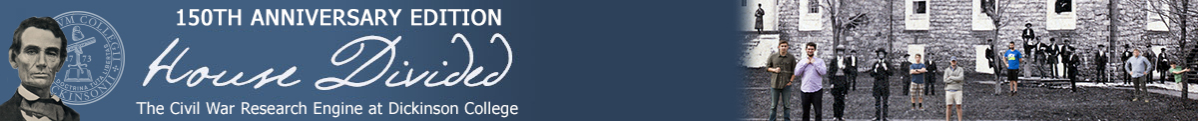What is Abraham Lincoln symbolizing in the image?
Based on the visual details in the image, please answer the question thoroughly.

According to the caption, Abraham Lincoln's artistic rendering on the left side of the banner symbolizes his historical significance during the Civil War era.